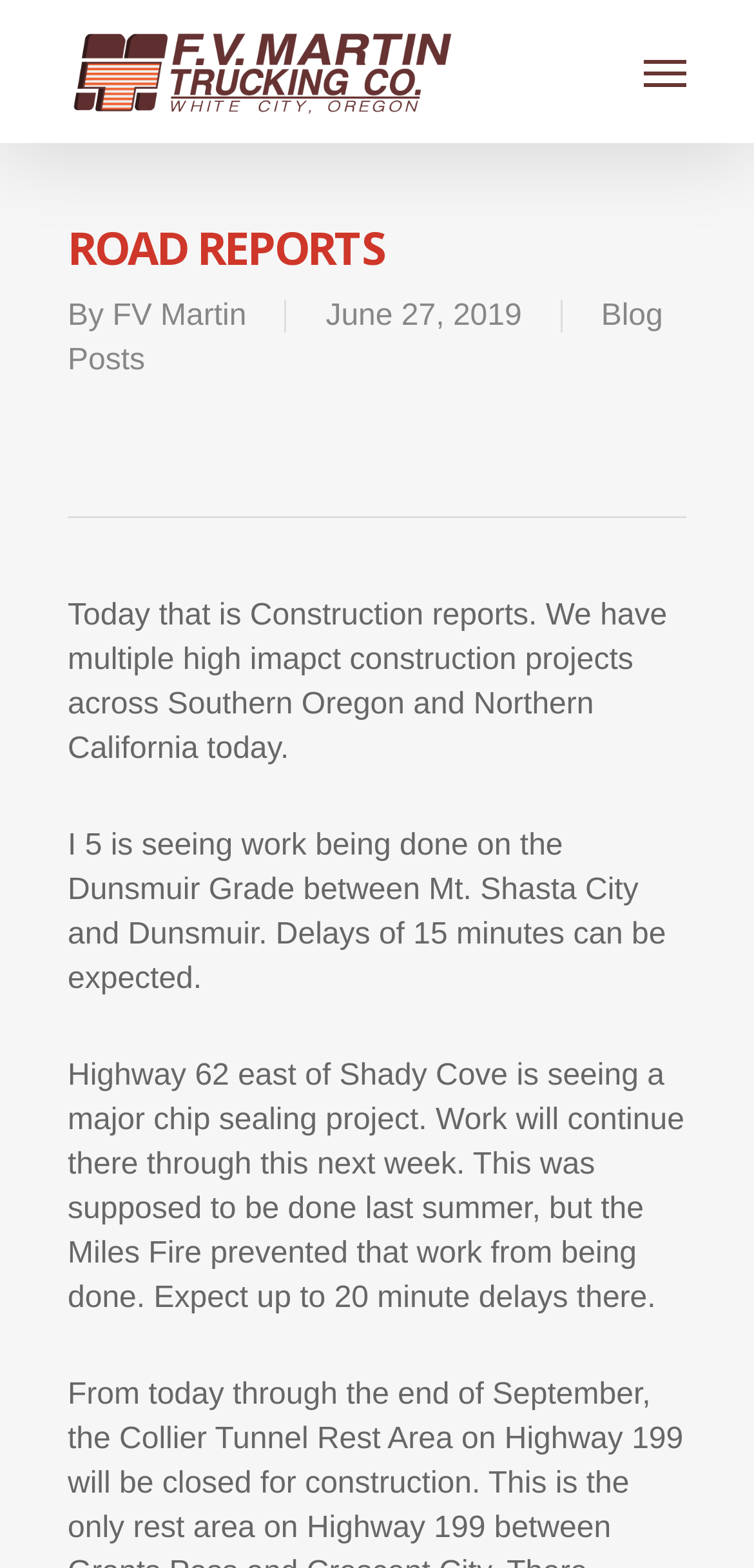Determine the bounding box of the UI element mentioned here: "FV Martin". The coordinates must be in the format [left, top, right, bottom] with values ranging from 0 to 1.

[0.149, 0.192, 0.327, 0.213]